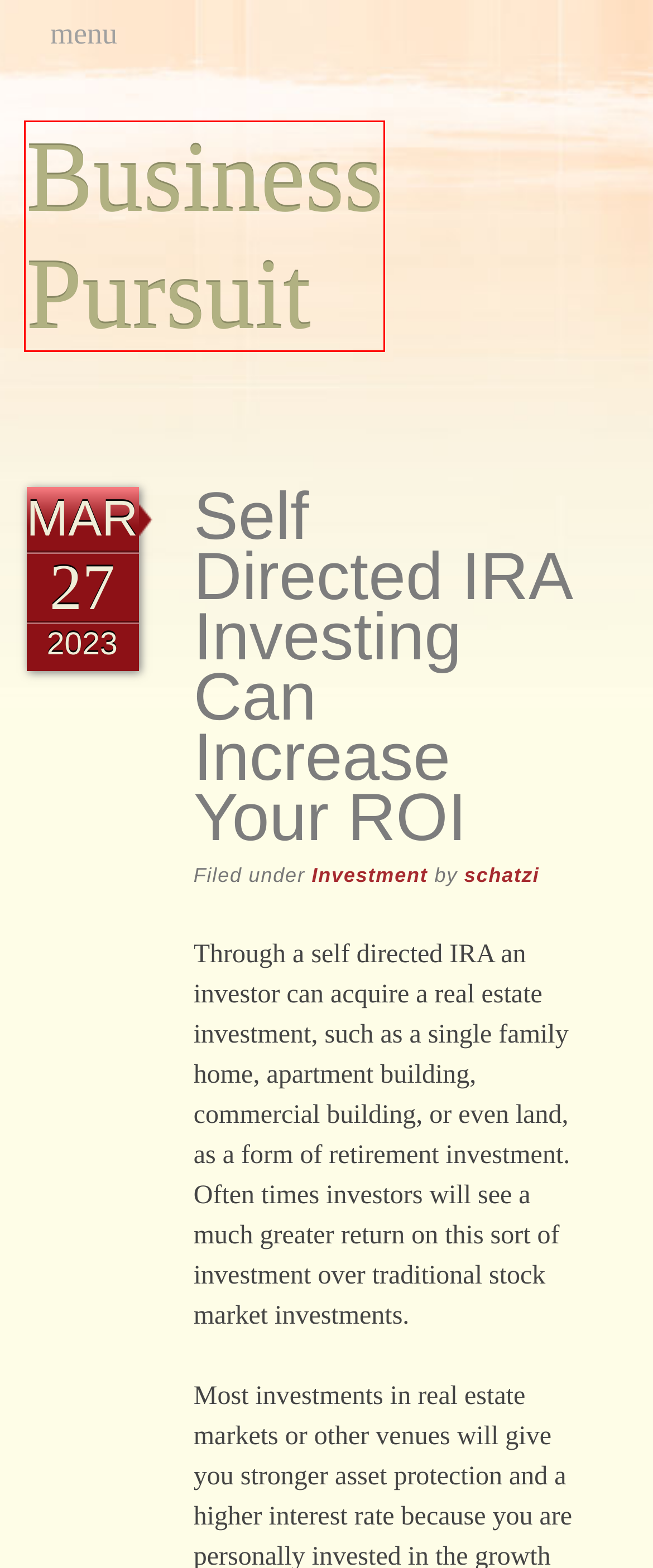You are looking at a webpage screenshot with a red bounding box around an element. Pick the description that best matches the new webpage after interacting with the element in the red bounding box. The possible descriptions are:
A. Business Pursuit | Tag | Investment
B. Business Pursuit | Marketing Mindset – Coin Operated Machine Thinking
C. Business Pursuit | Emergency Room Insurance Plan Review
D. Business Pursuit
E. Business Pursuit | Unsecured Loans With Bad Credit: Three Real Options
F. Business Pursuit | Author | schatzi
G. Business Pursuit | Category | Investment
H. Business Pursuit | Income Tax Rates

D